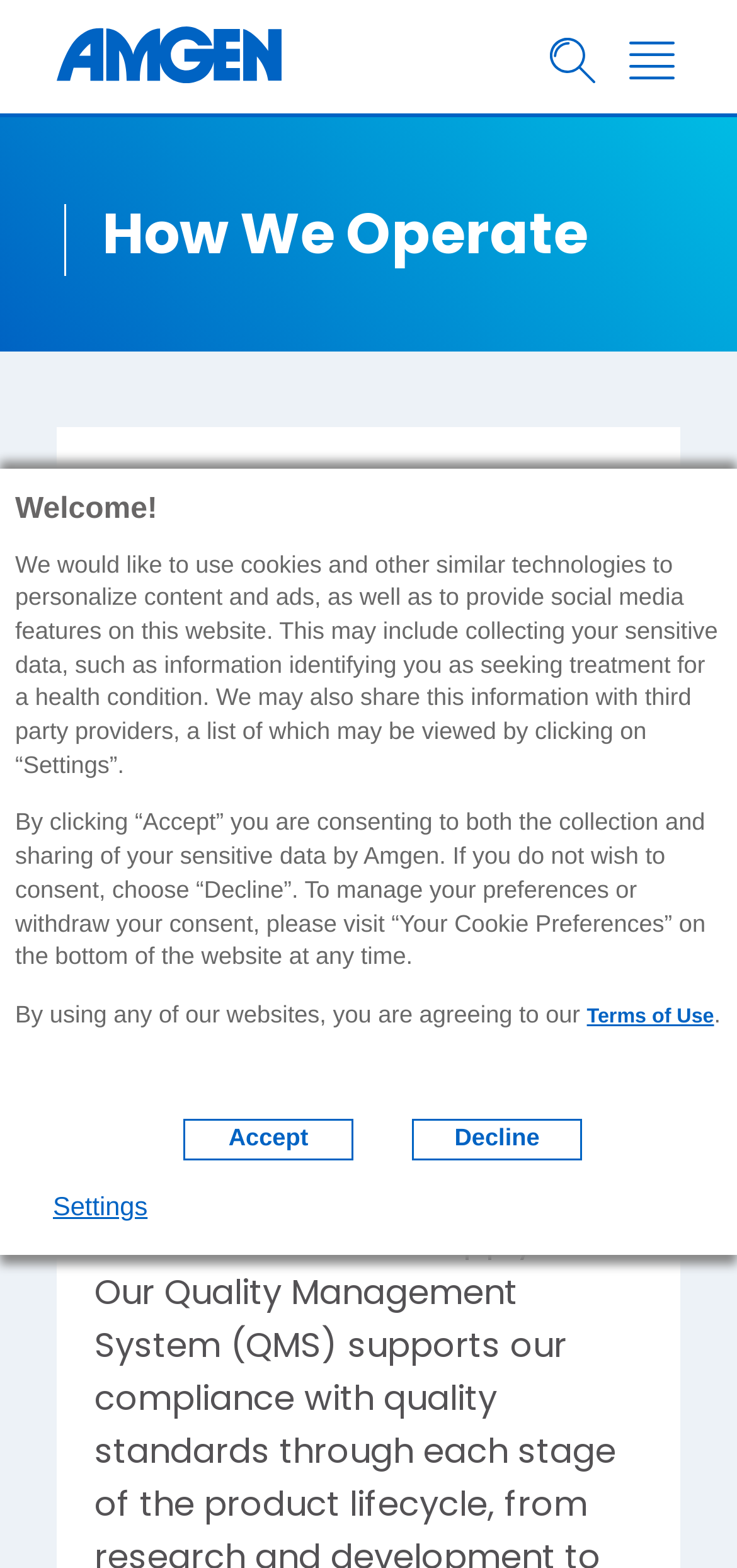Bounding box coordinates are specified in the format (top-left x, top-left y, bottom-right x, bottom-right y). All values are floating point numbers bounded between 0 and 1. Please provide the bounding box coordinate of the region this sentence describes: Terms of Use

[0.796, 0.641, 0.969, 0.655]